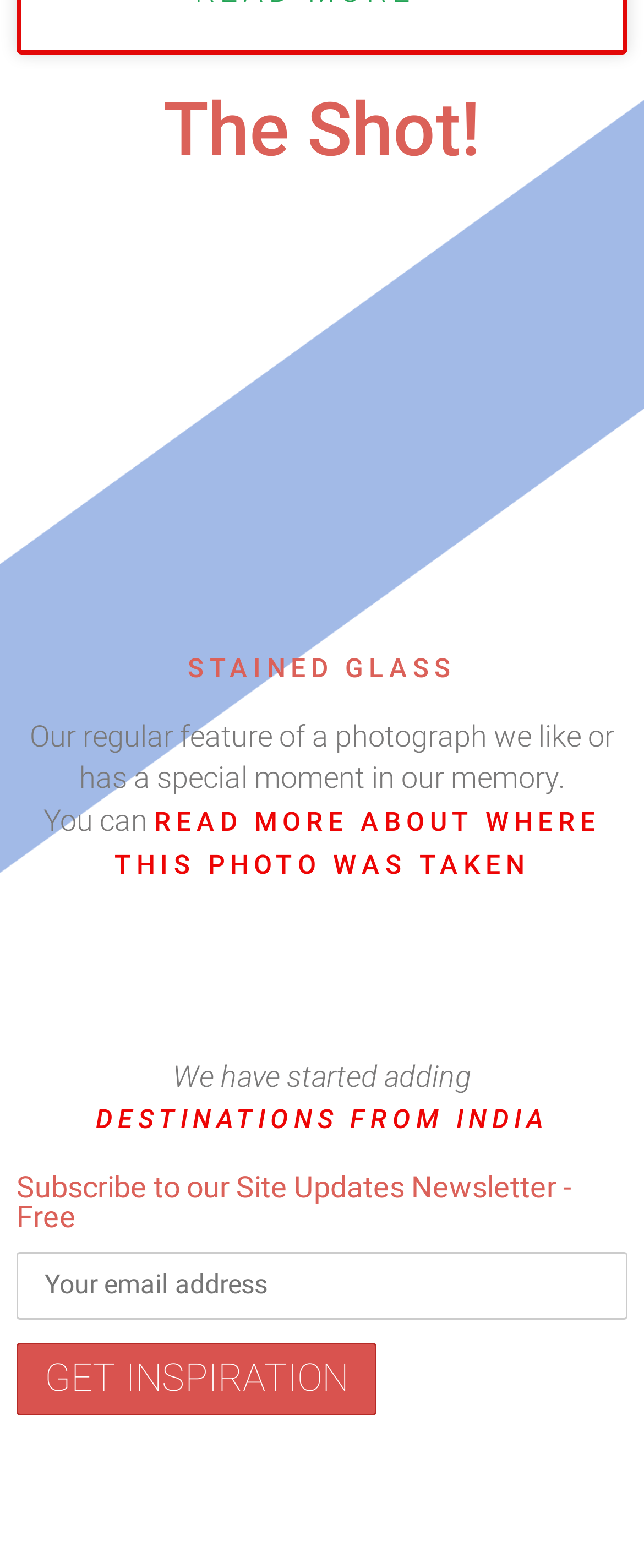What is the topic of the second image?
Please look at the screenshot and answer using one word or phrase.

India-agra